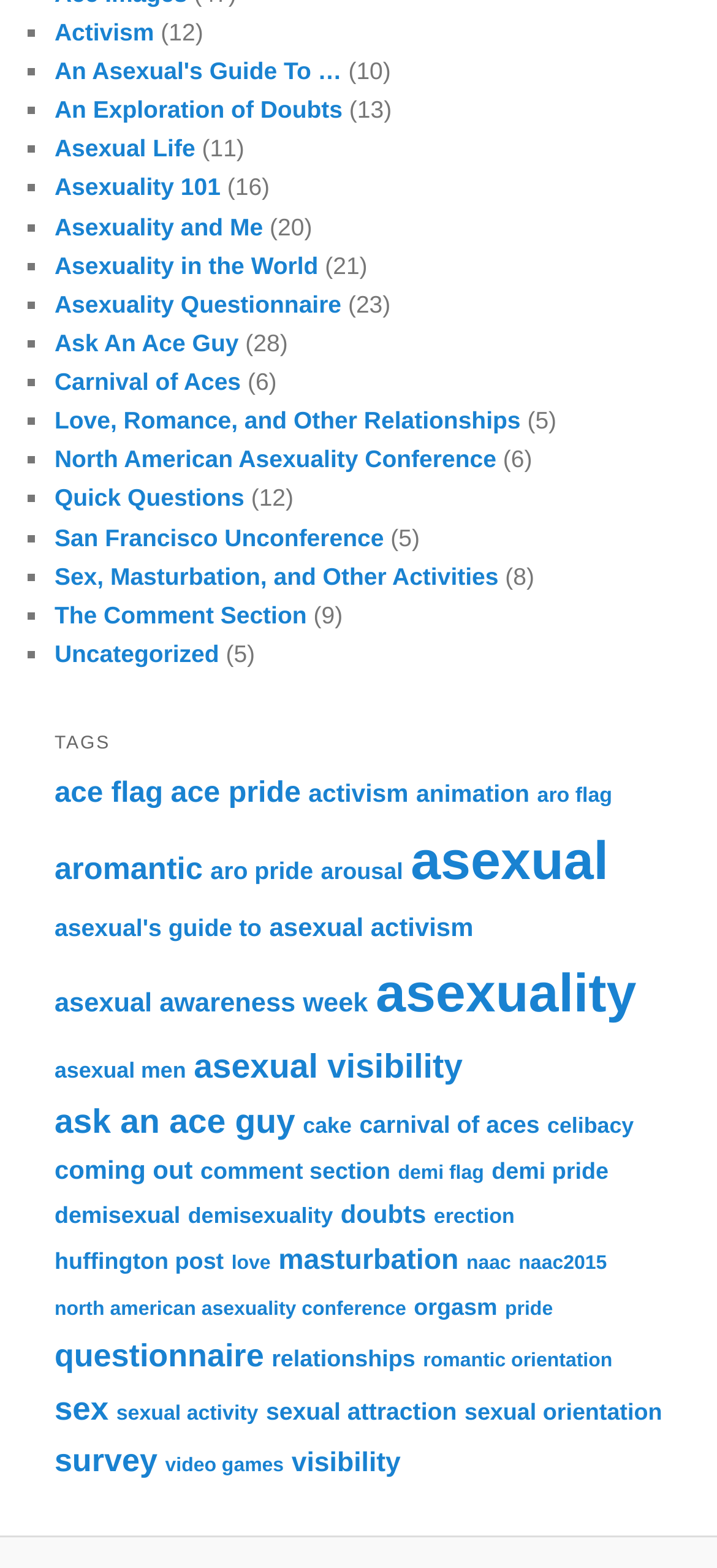Provide a brief response to the question below using one word or phrase:
What is the last link in the list?

erection